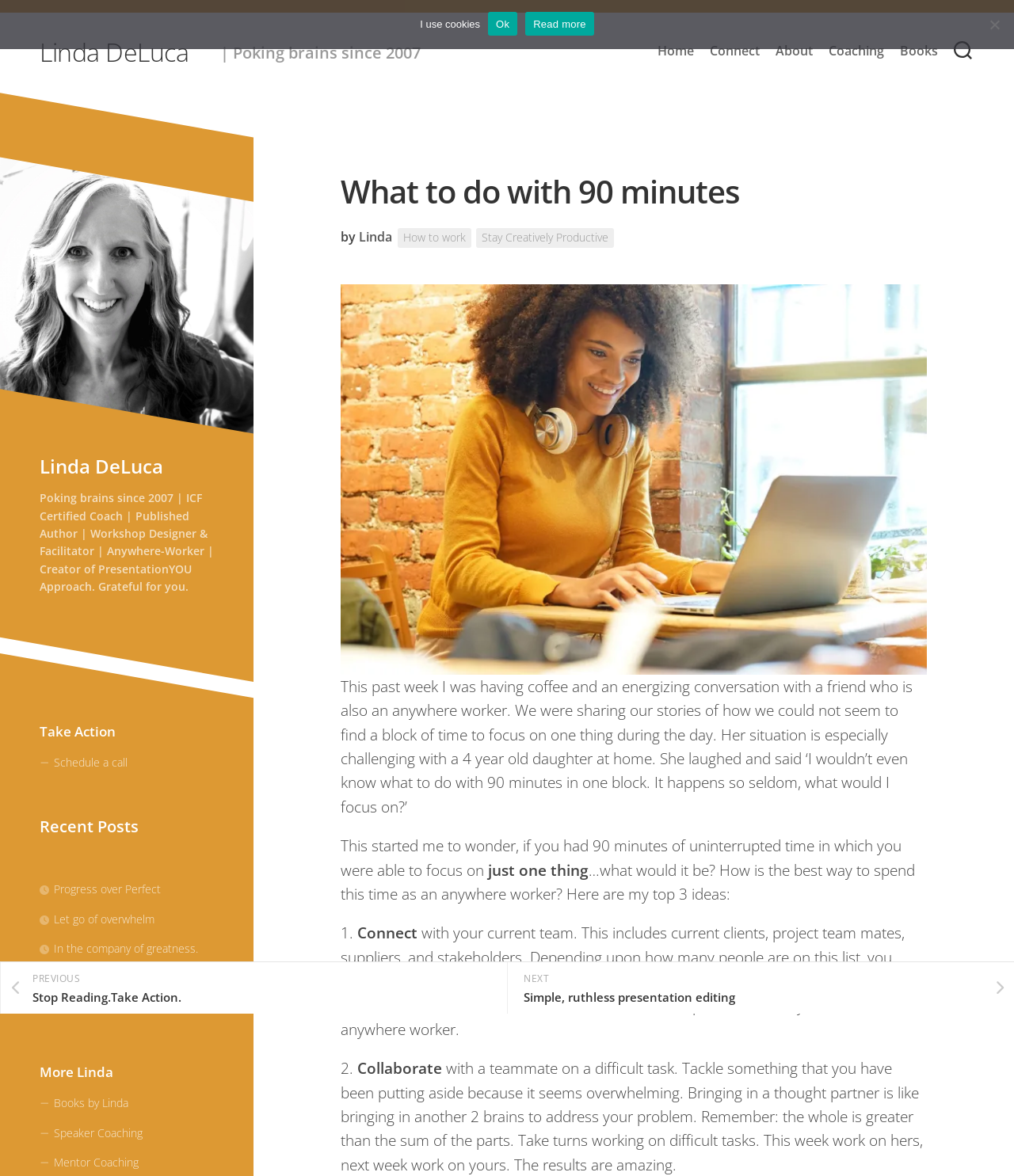Kindly provide the bounding box coordinates of the section you need to click on to fulfill the given instruction: "Schedule a call with Linda".

[0.039, 0.636, 0.211, 0.662]